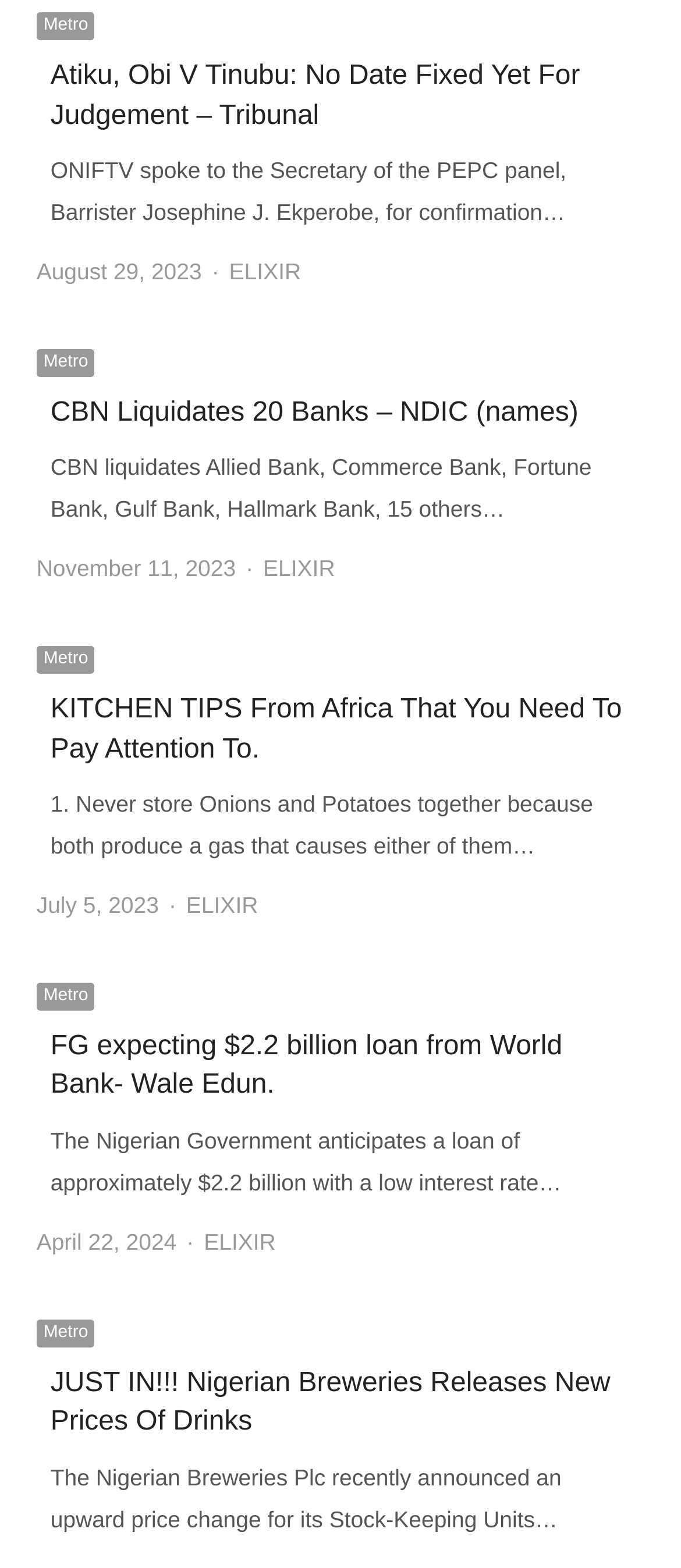Can you look at the image and give a comprehensive answer to the question:
What is the date of the second article?

I found the date of the second article by looking at the time element within the second article element. The time element has a StaticText child element with the text 'November 11, 2023'.